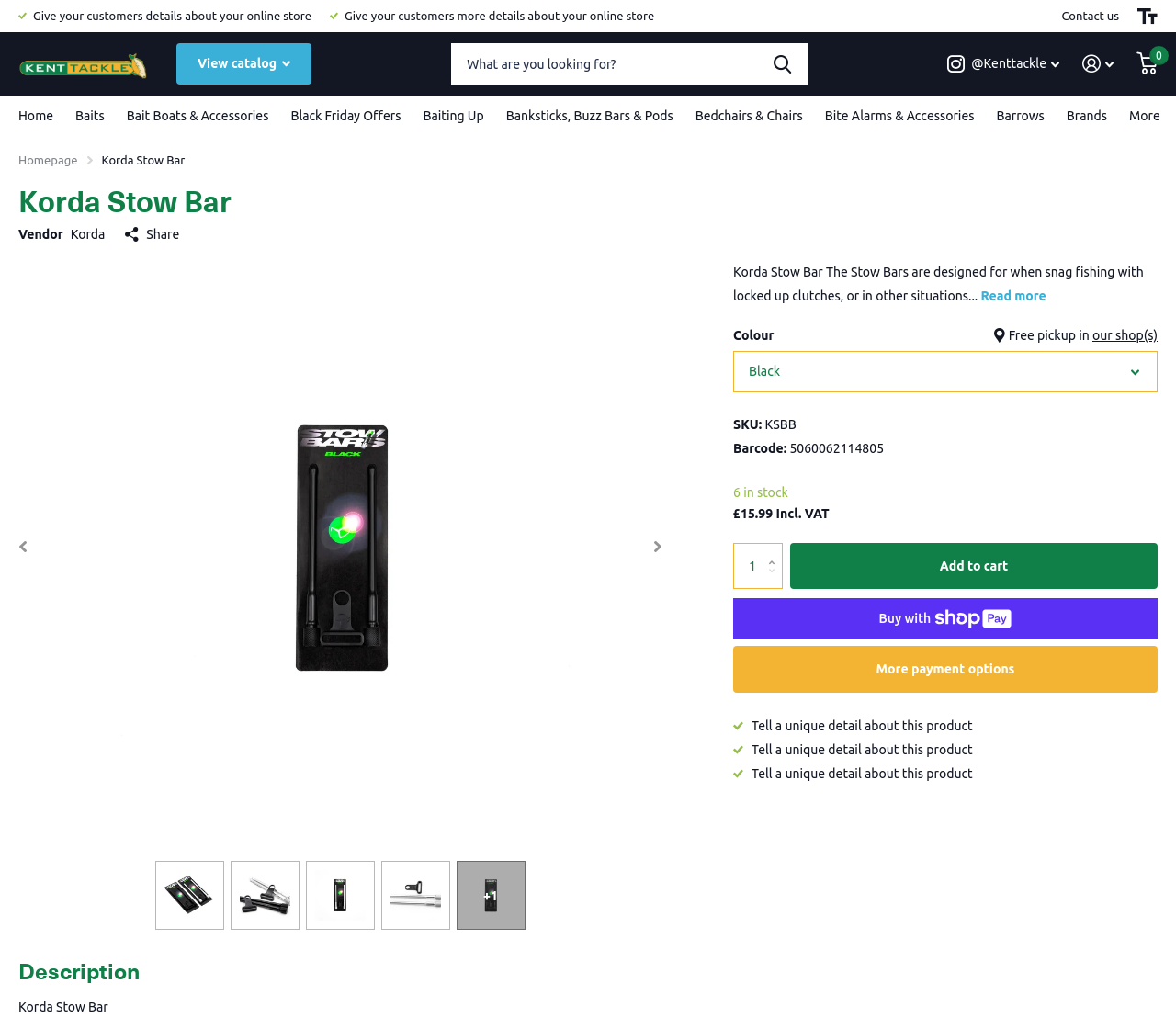Find the UI element described as: "Toggle accessibility mode" and predict its bounding box coordinates. Ensure the coordinates are four float numbers between 0 and 1, [left, top, right, bottom].

[0.967, 0.0, 0.984, 0.031]